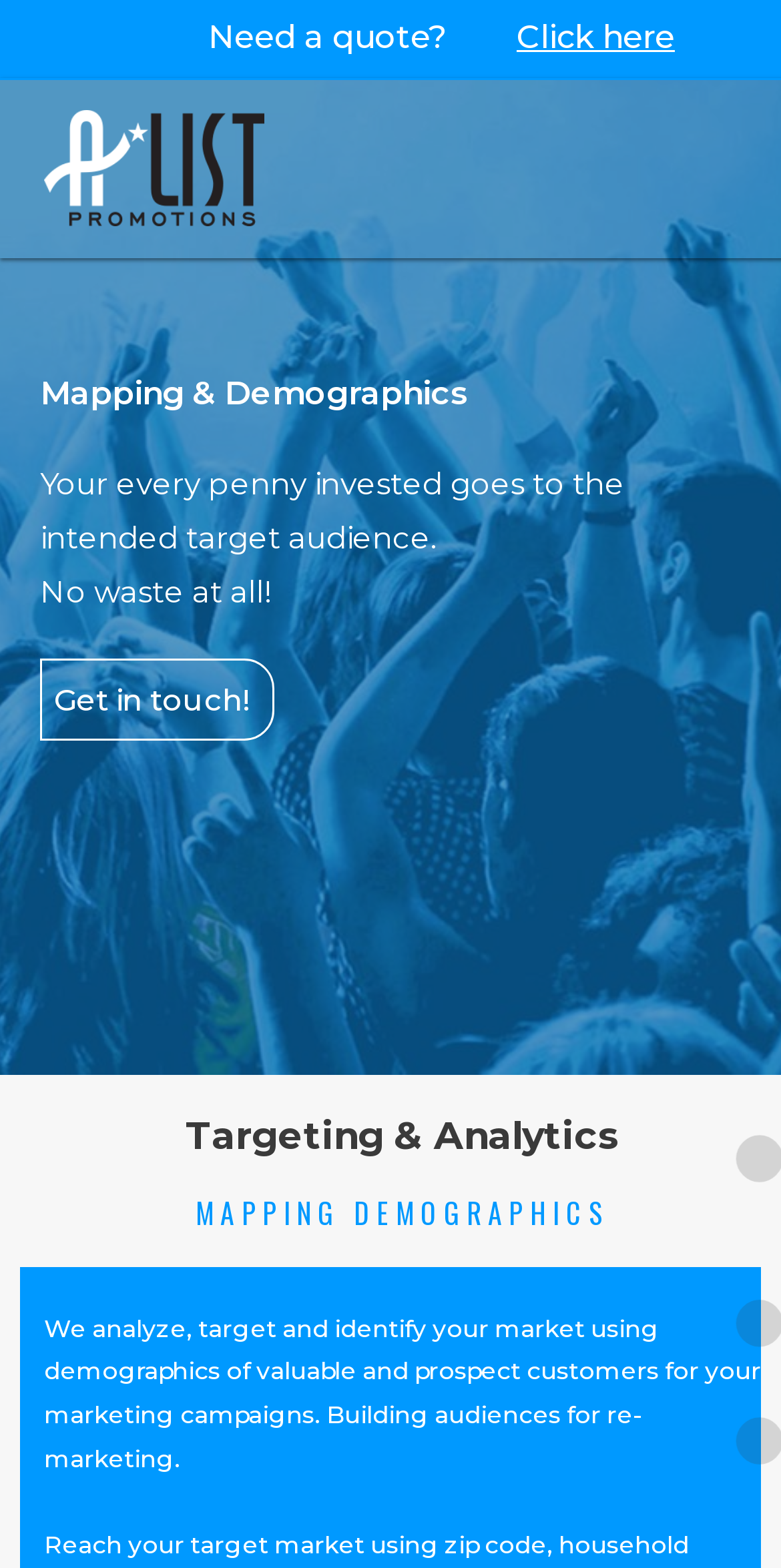Respond to the question below with a single word or phrase: What is the benefit of using the company's services?

No waste